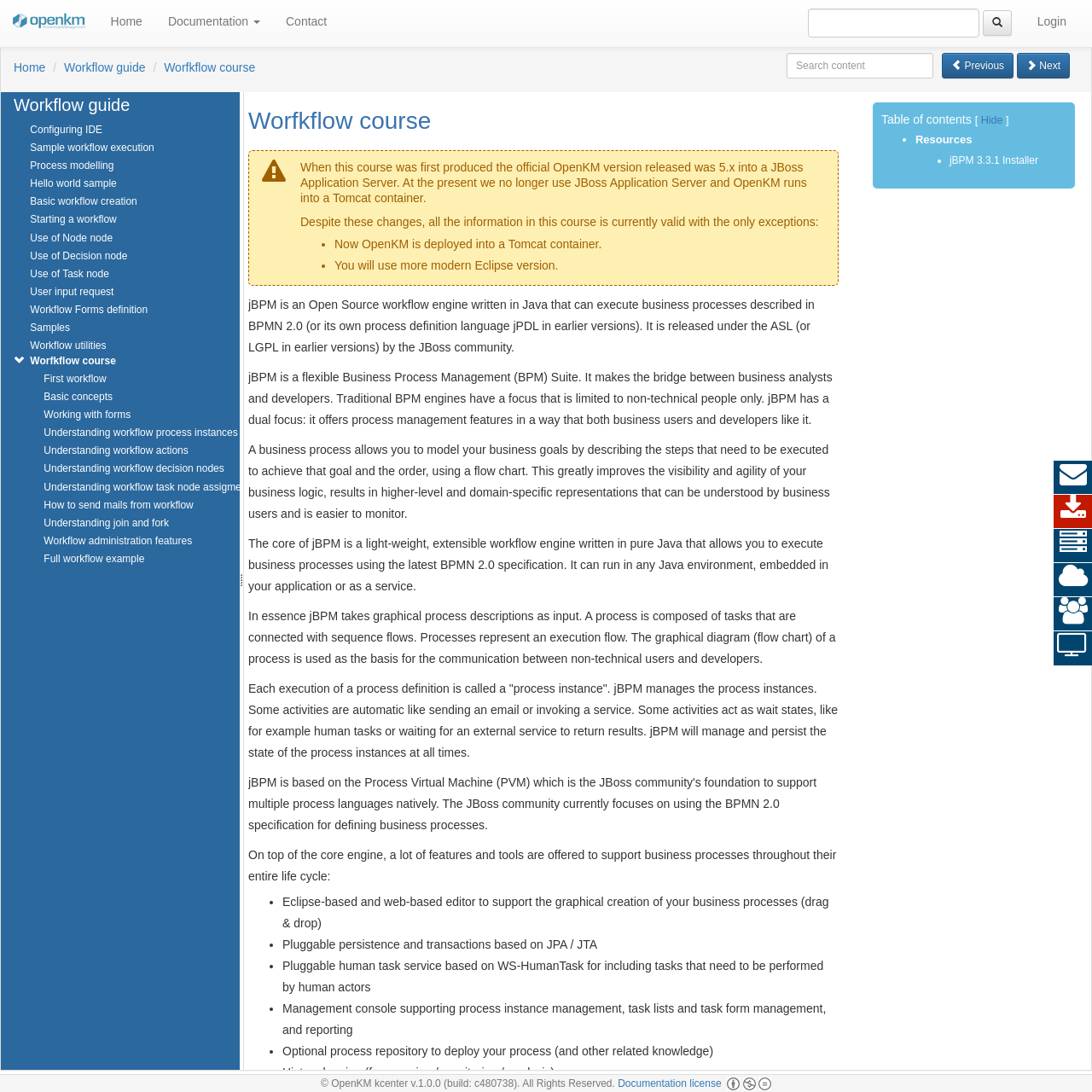How many rows are there in the table with workflow guides?
Carefully analyze the image and provide a detailed answer to the question.

I looked at the table with workflow guides and counted the number of rows, which is 15.